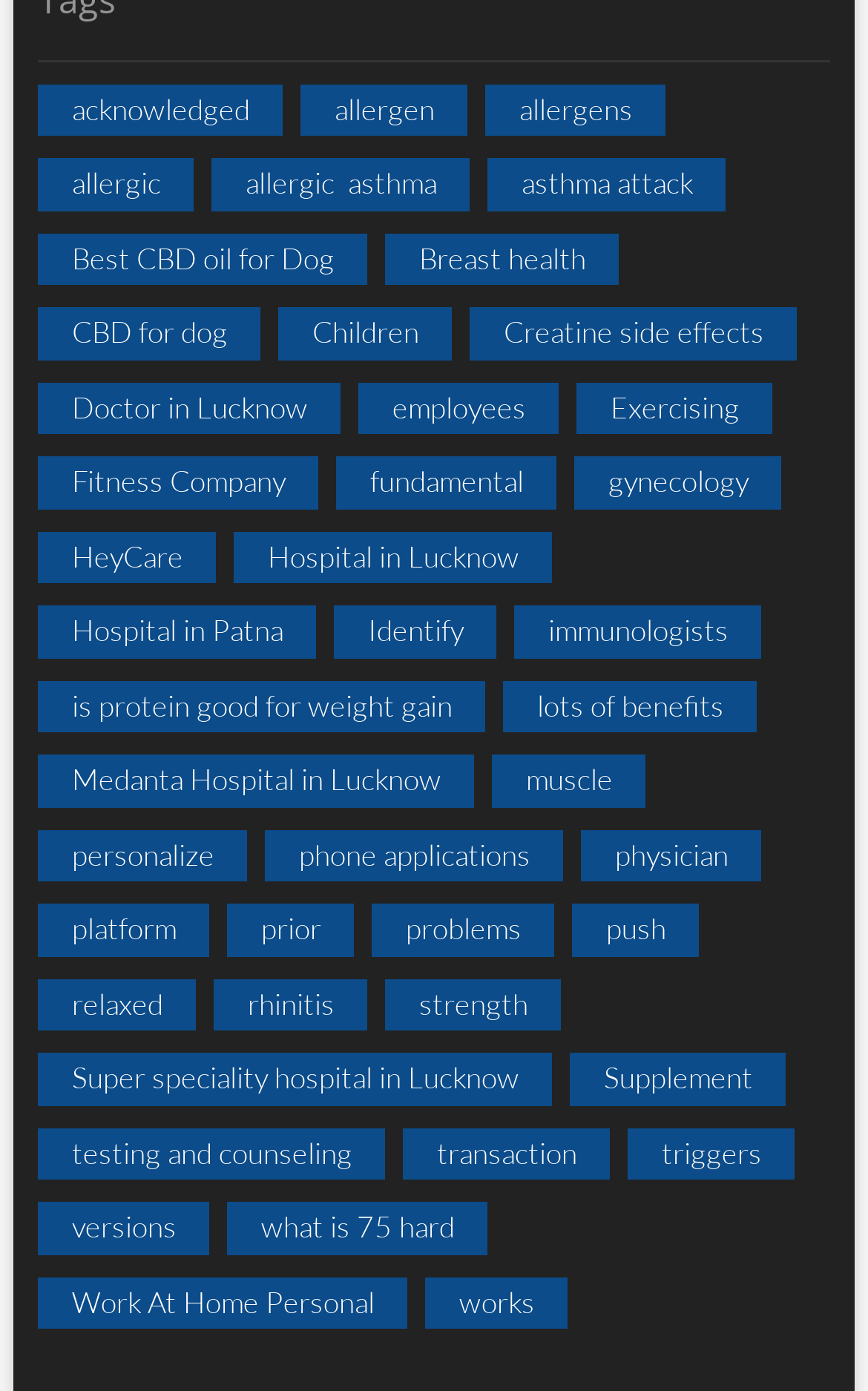Answer the question below with a single word or a brief phrase: 
How many links are related to Lucknow?

3